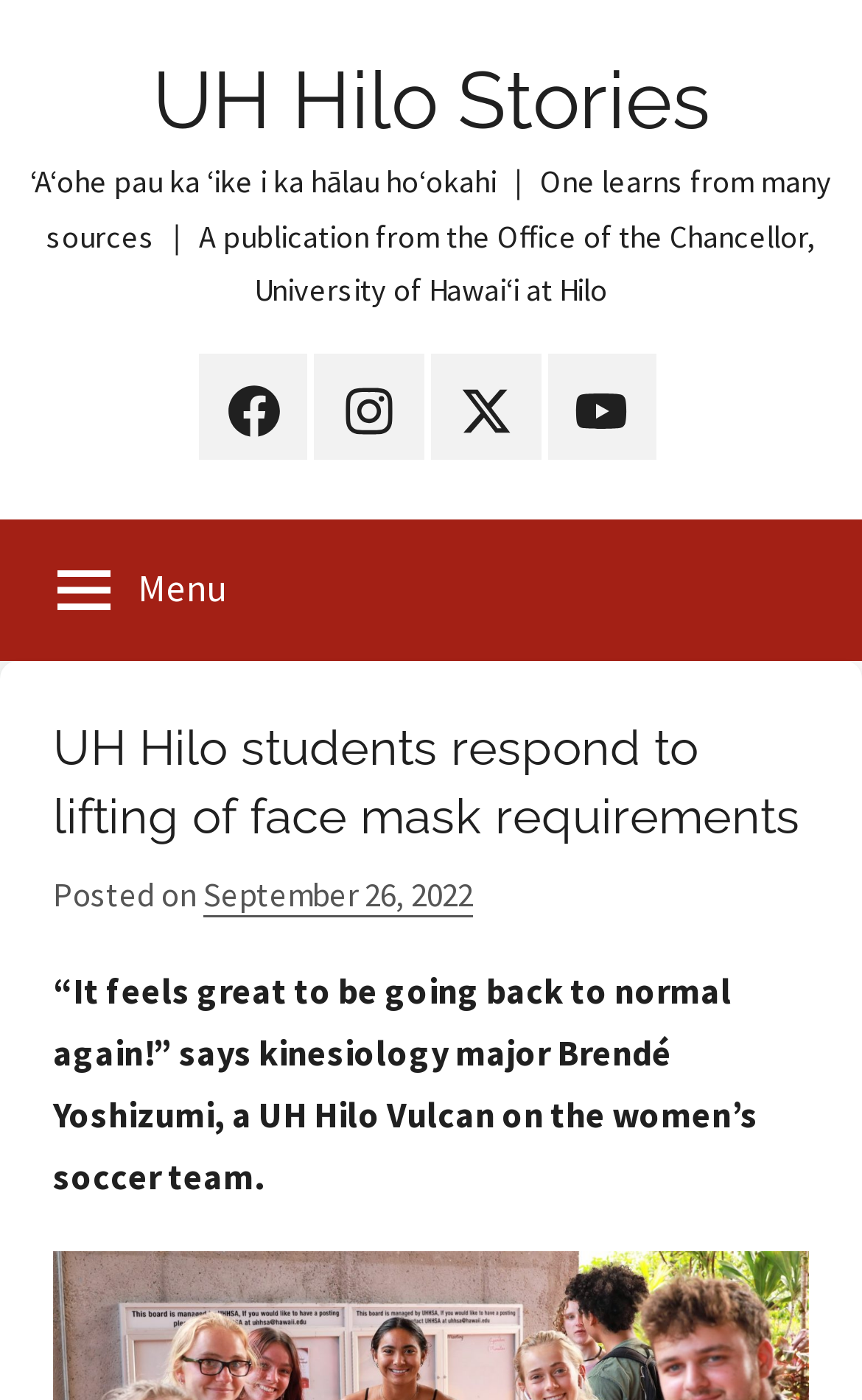Given the element description UH Hilo on Instagram, identify the bounding box coordinates for the UI element on the webpage screenshot. The format should be (top-left x, top-left y, bottom-right x, bottom-right y), with values between 0 and 1.

[0.365, 0.252, 0.492, 0.328]